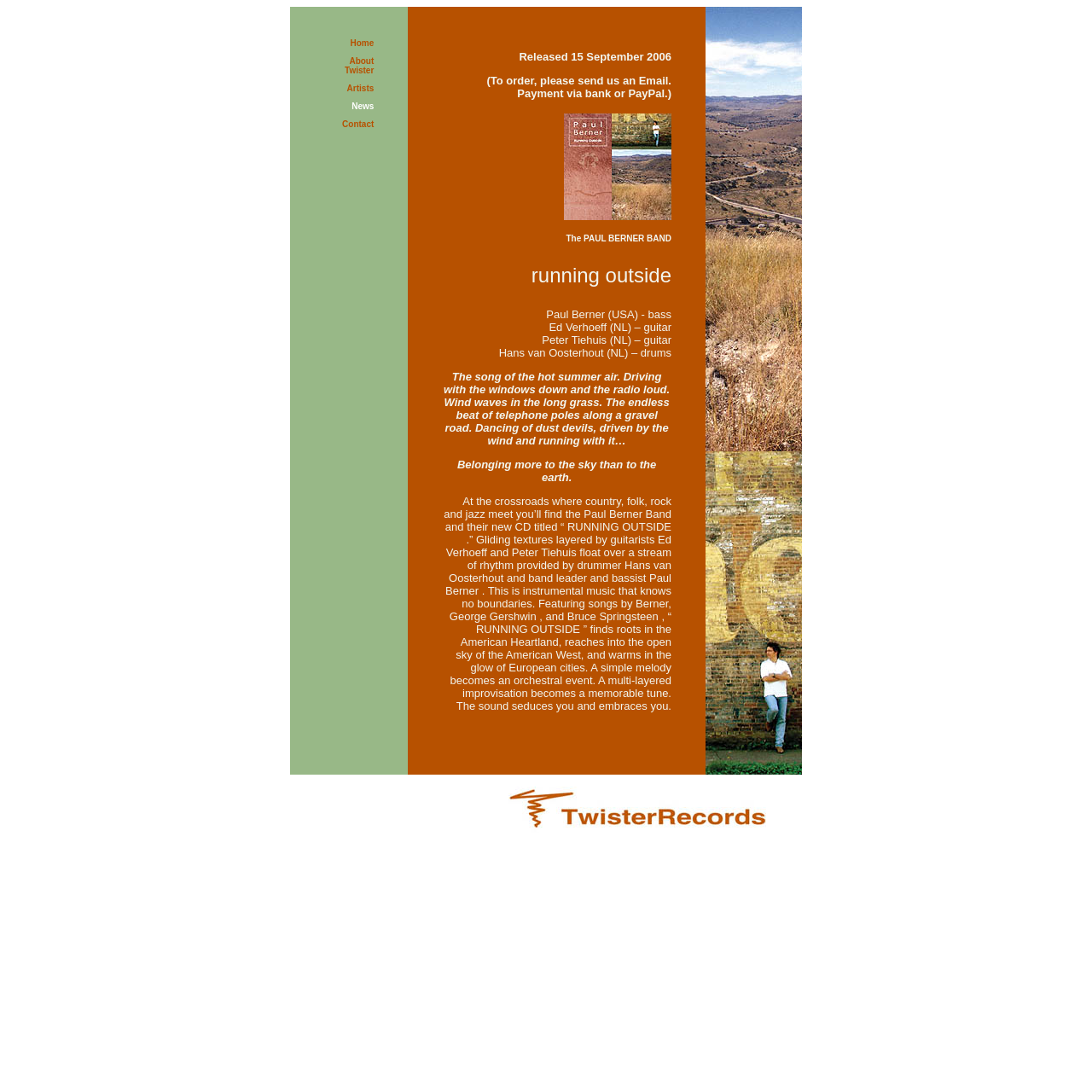Please determine the bounding box coordinates, formatted as (top-left x, top-left y, bottom-right x, bottom-right y), with all values as floating point numbers between 0 and 1. Identify the bounding box of the region described as: alt="TwisterRecords"

[0.466, 0.751, 0.702, 0.764]